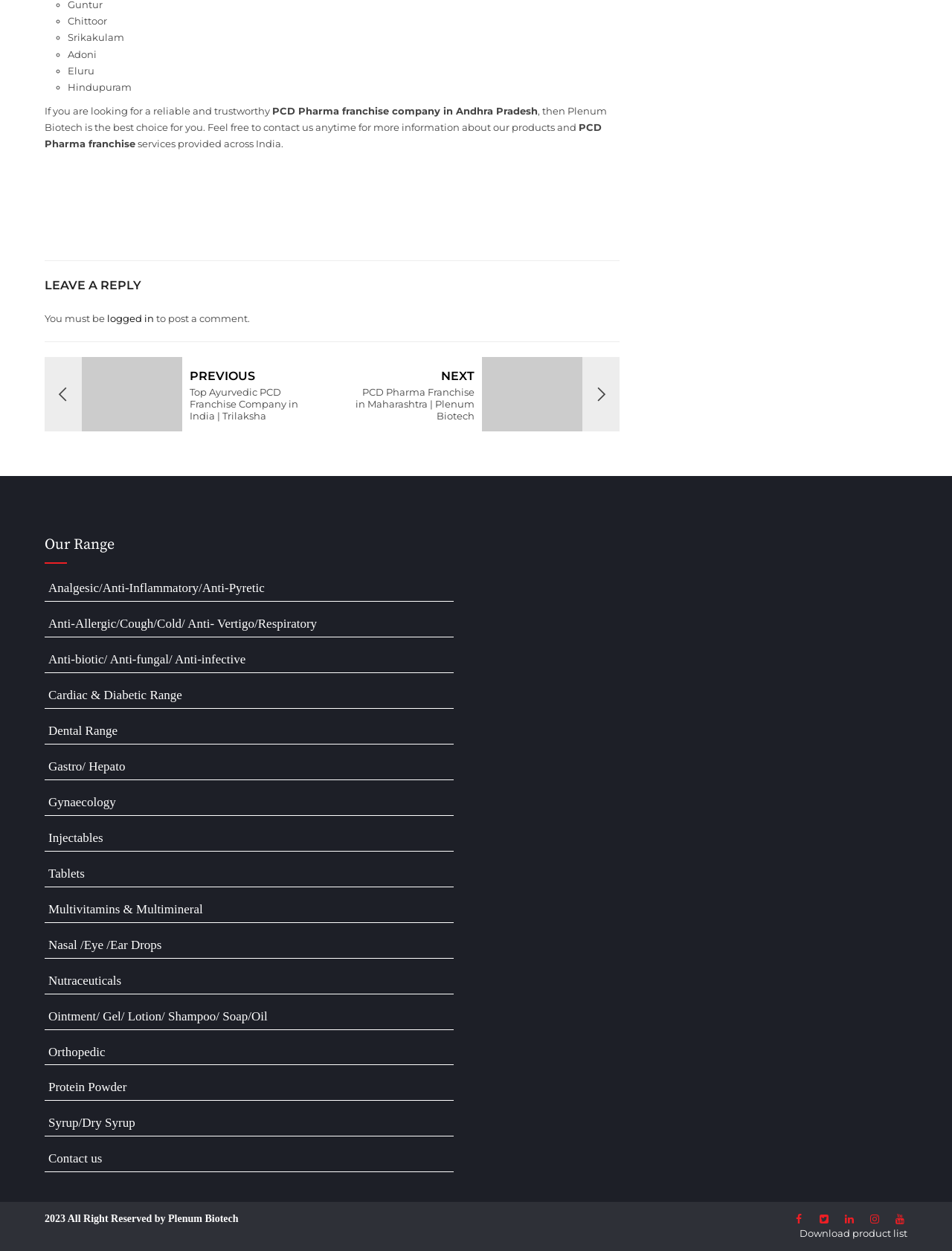Pinpoint the bounding box coordinates of the element to be clicked to execute the instruction: "Click on the 'NEXT PCD Pharma Franchise in Maharashtra | Plenum Biotech' link".

[0.361, 0.286, 0.651, 0.345]